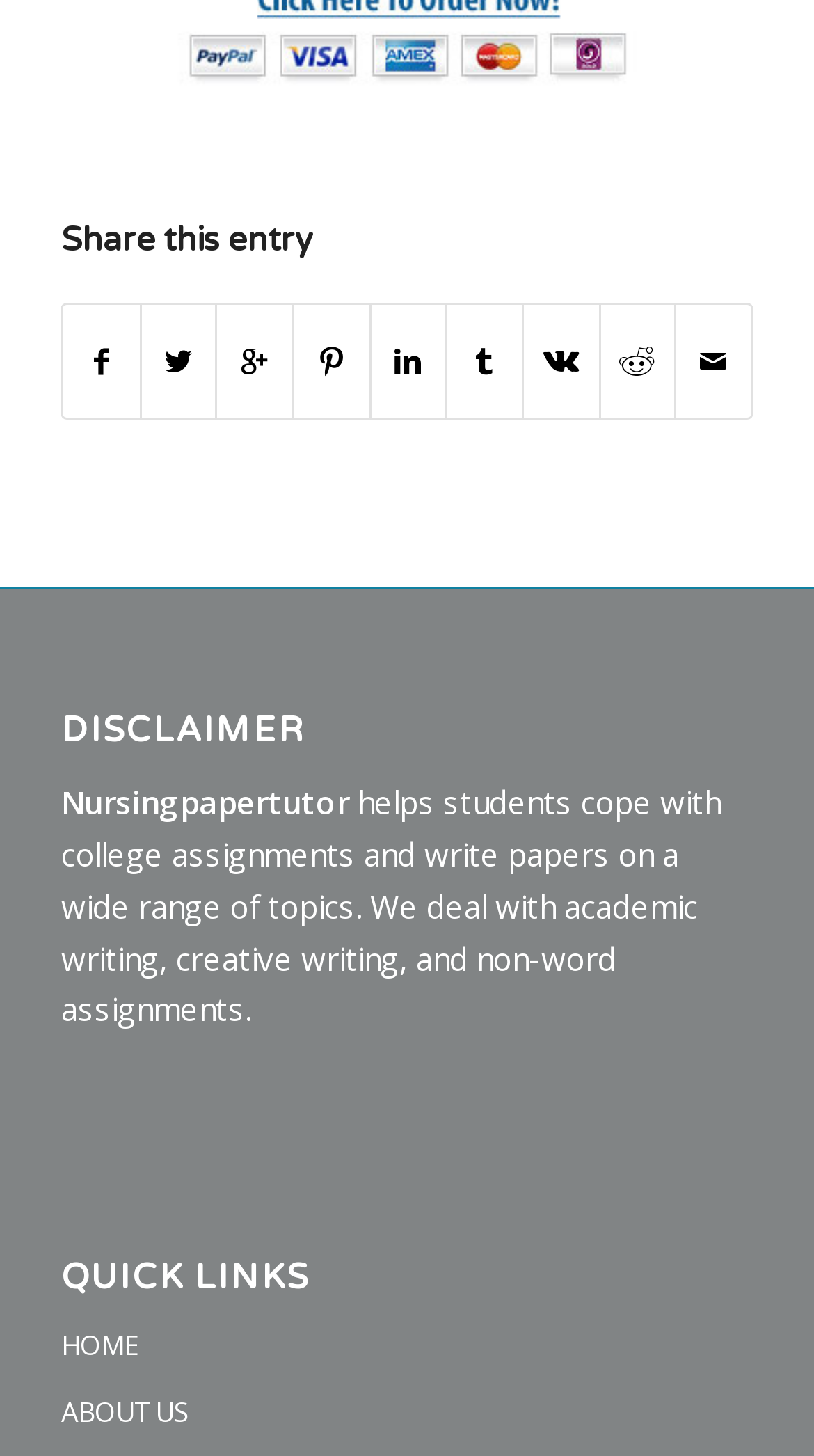Locate the bounding box coordinates of the element I should click to achieve the following instruction: "Go to home page".

[0.075, 0.902, 0.925, 0.949]